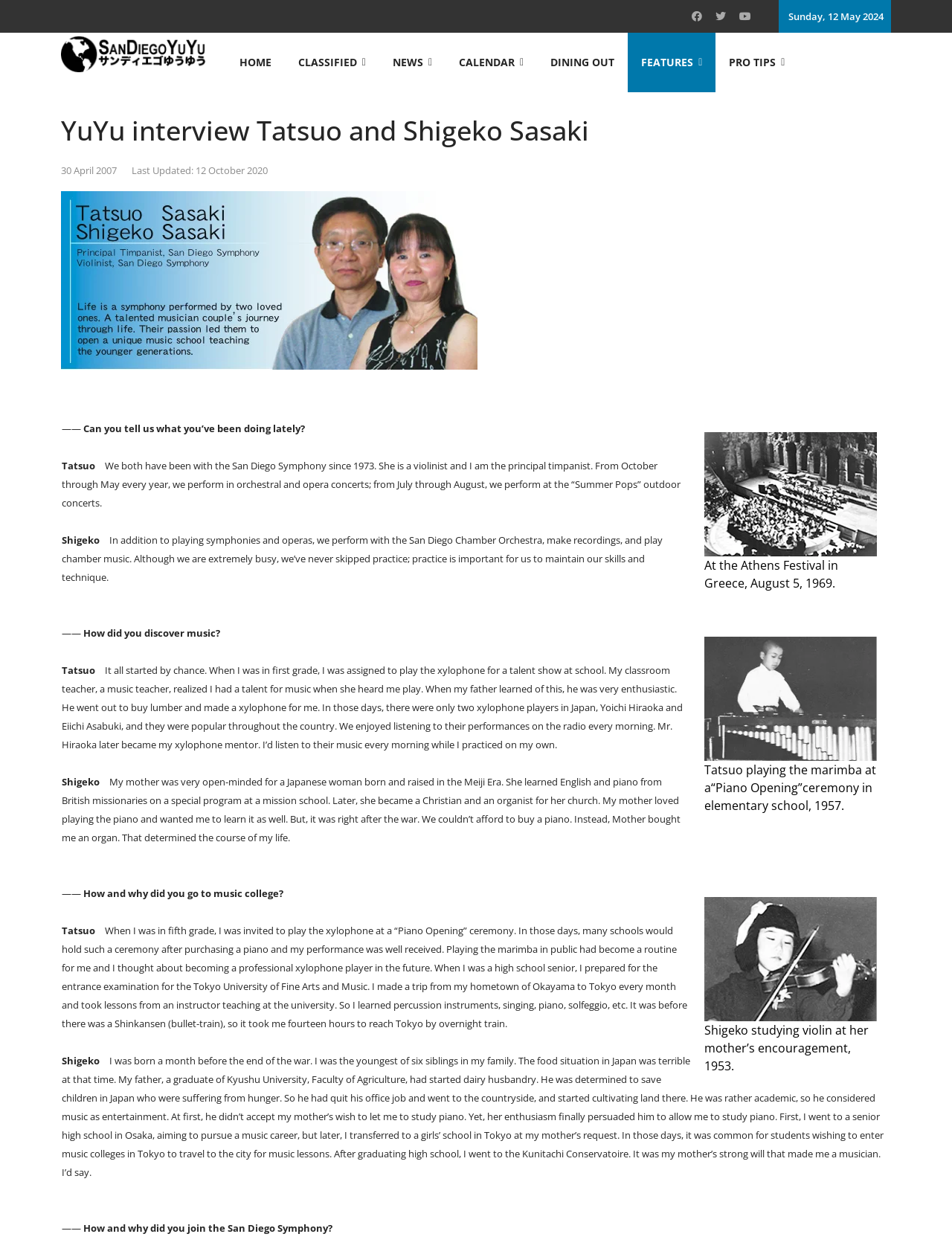Provide the bounding box coordinates for the specified HTML element described in this description: "Features". The coordinates should be four float numbers ranging from 0 to 1, in the format [left, top, right, bottom].

[0.66, 0.026, 0.752, 0.073]